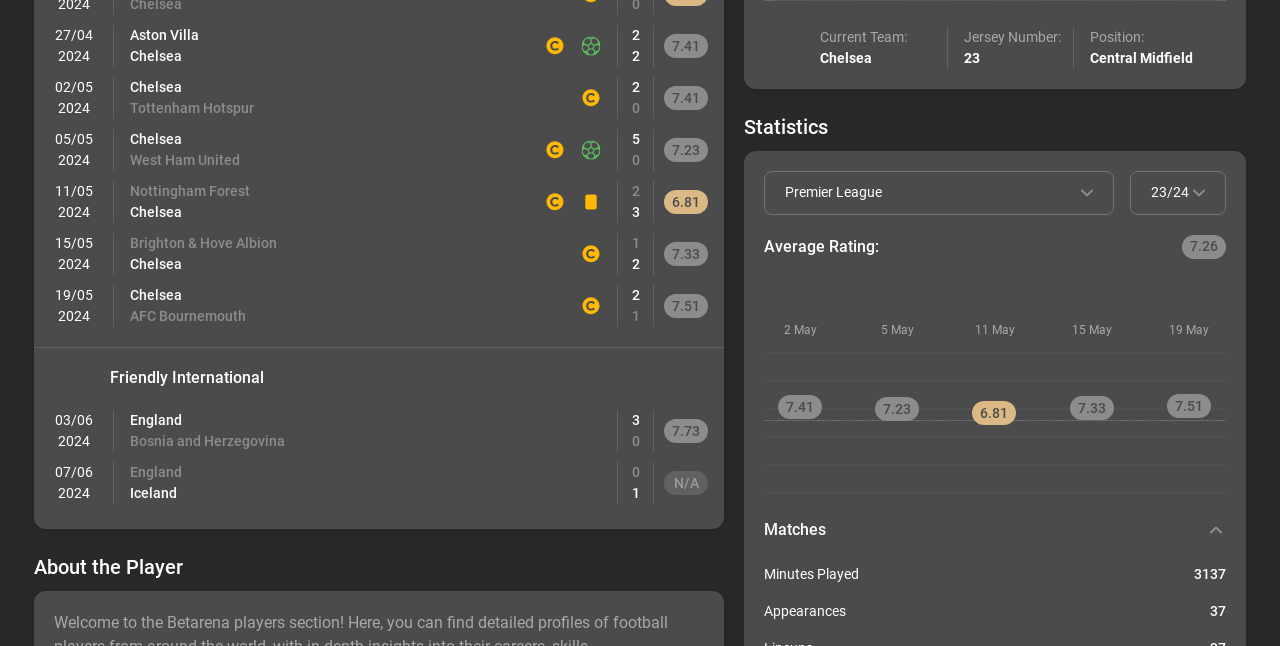Using the provided description Nottingham Forest Chelsea, find the bounding box coordinates for the UI element. Provide the coordinates in (top-left x, top-left y, bottom-right x, bottom-right y) format, ensuring all values are between 0 and 1.

[0.088, 0.28, 0.202, 0.345]